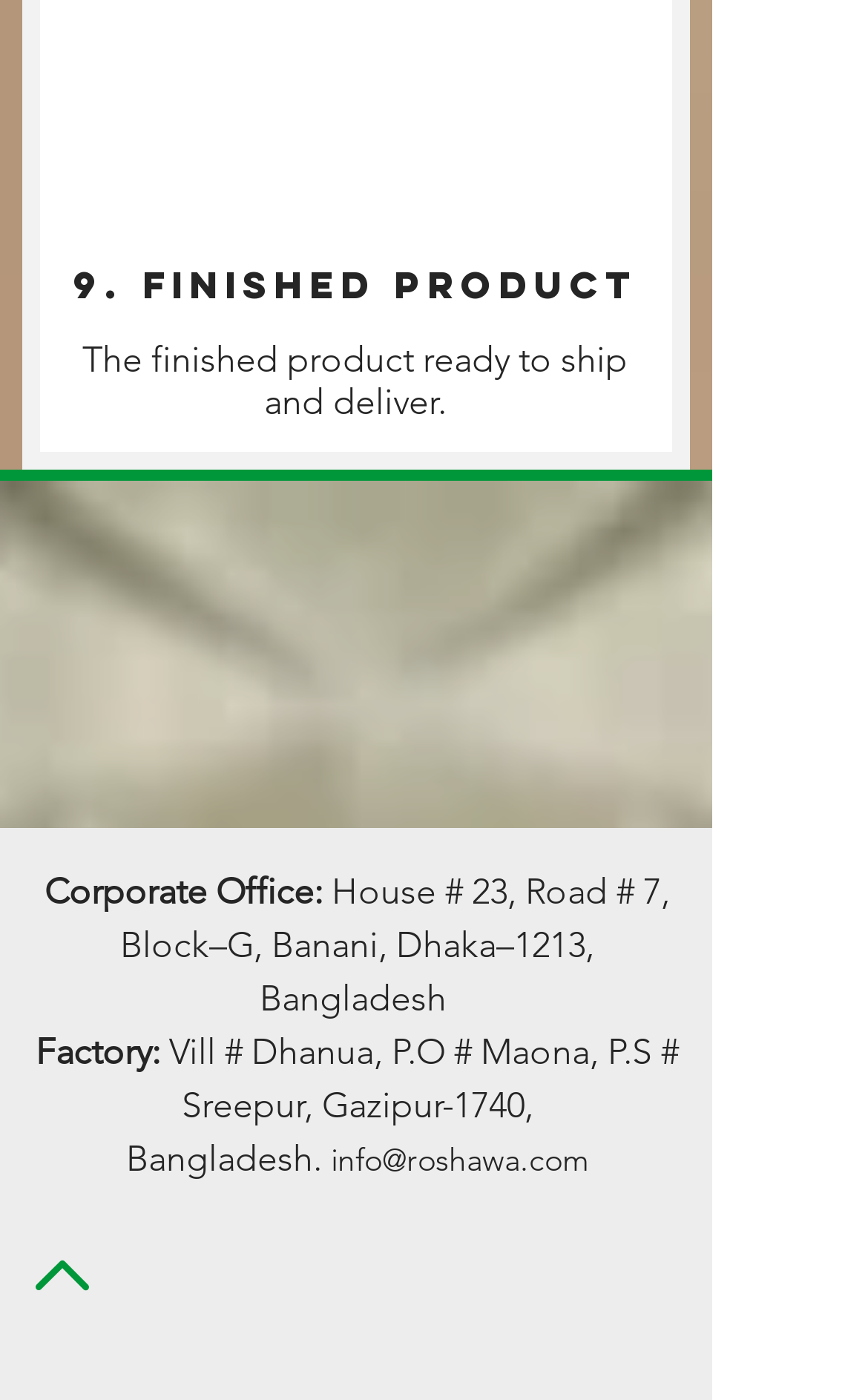What is the address of the Corporate Office?
Can you provide an in-depth and detailed response to the question?

I found the address of the Corporate Office by looking at the StaticText element with the content 'Corporate Office:' and its adjacent element which contains the actual address.